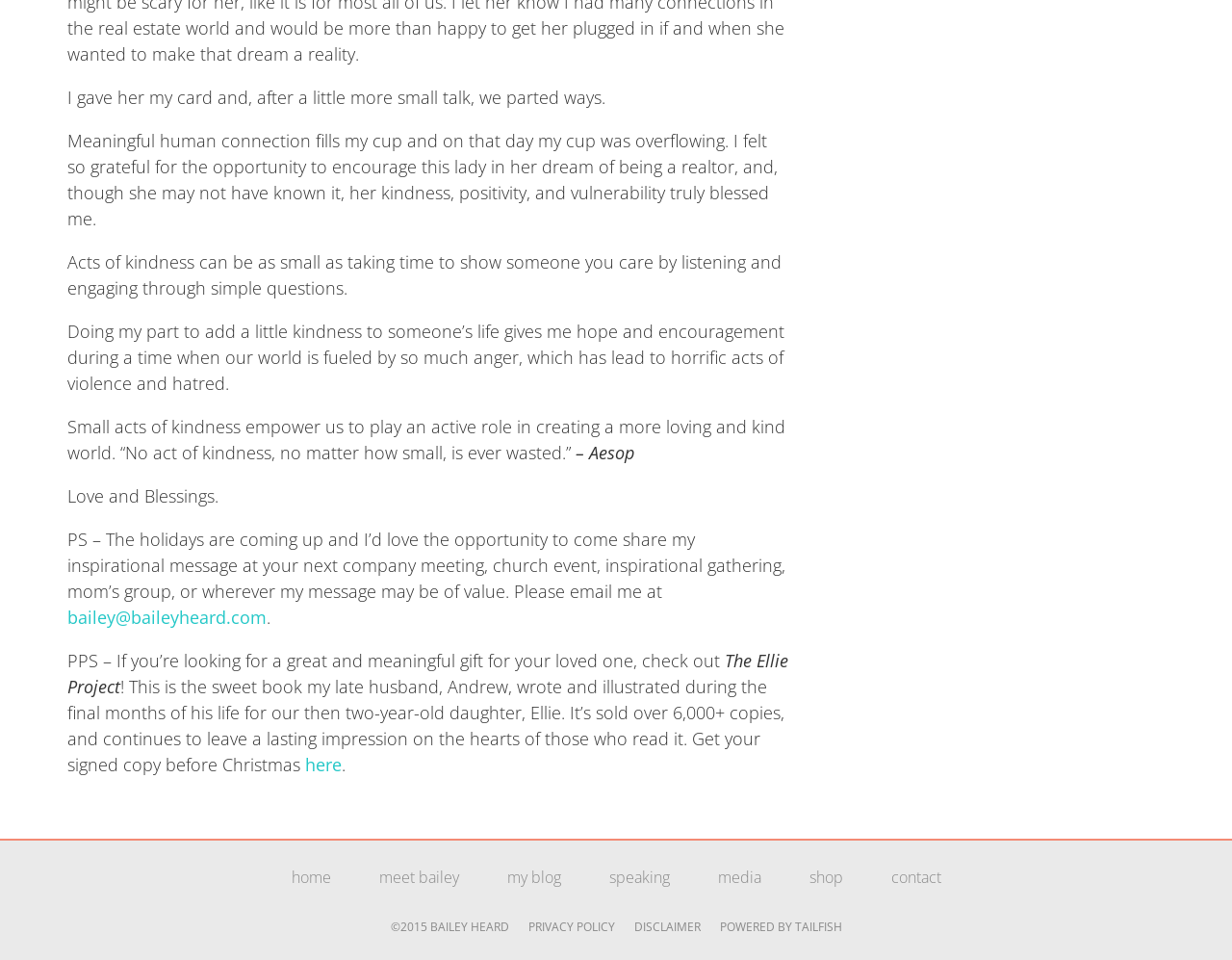Identify the bounding box coordinates of the part that should be clicked to carry out this instruction: "go to home page".

[0.217, 0.891, 0.288, 0.935]